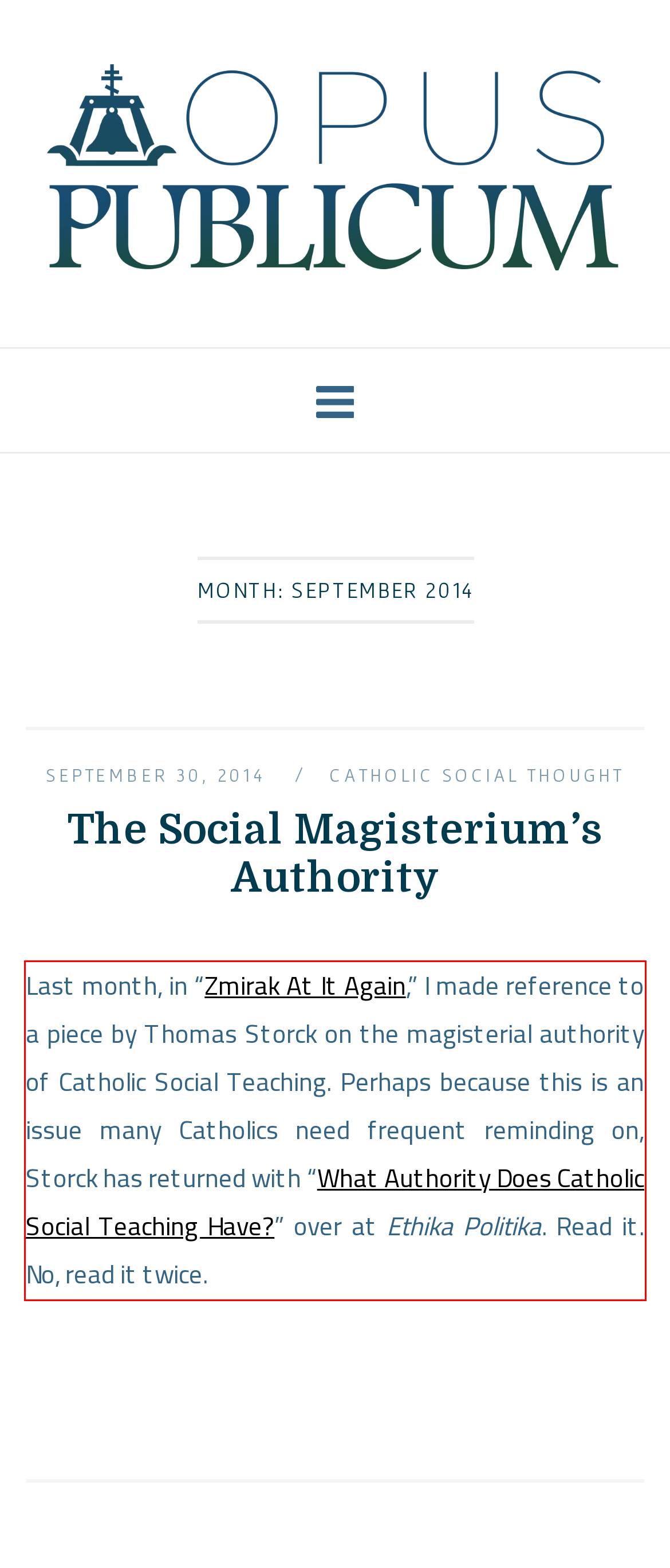From the screenshot of the webpage, locate the red bounding box and extract the text contained within that area.

Last month, in “Zmirak At It Again,” I made reference to a piece by Thomas Storck on the magisterial authority of Catholic Social Teaching. Perhaps because this is an issue many Catholics need frequent reminding on, Storck has returned with “What Authority Does Catholic Social Teaching Have?” over at Ethika Politika. Read it. No, read it twice.